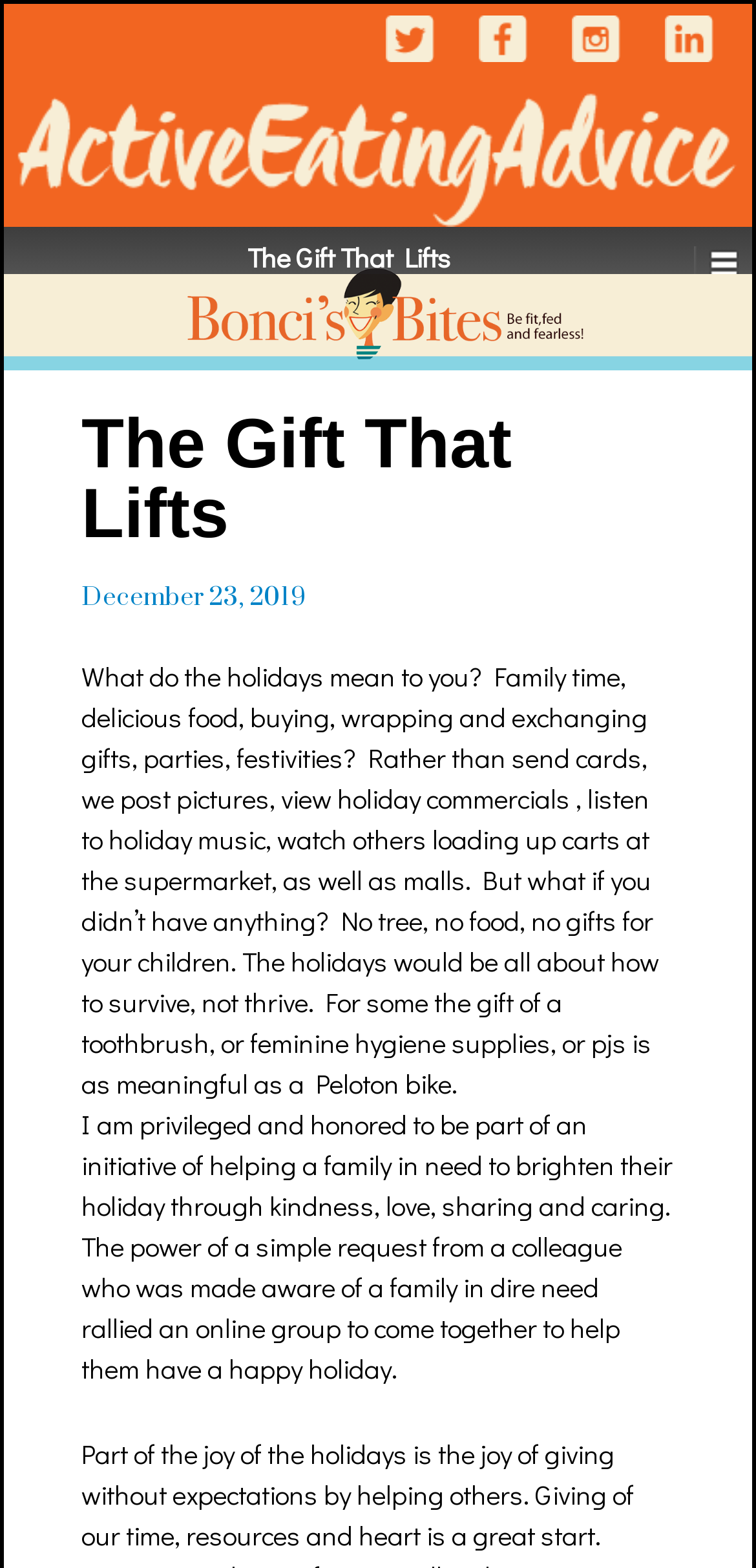Explain in detail what is displayed on the webpage.

The webpage is about "The Gift That Lifts" and "Active Eating Advice By Leslie". At the top right corner, there are four social media links: Twitter, Facebook, Instagram, and Linkedin, each accompanied by its respective icon. Below these links, there is a large logo of "Active Eating Advice By Leslie" with an image.

The main content of the webpage is divided into two sections. The first section has a heading "The Gift That Lifts" and a subheading that asks "What do the holidays mean to you?" followed by a paragraph of text that reflects on the true meaning of holidays and how some people may not have the luxury to celebrate. 

The second section is a personal reflection by the author, Leslie, who is privileged to be part of an initiative to help a family in need during the holiday season. The text describes how a simple request from a colleague rallied an online group to come together to help the family have a happy holiday.

There is also an image on the page, but its content is not specified. Additionally, there is a link with no text content and a time element with the date "December 23, 2019" on the page.